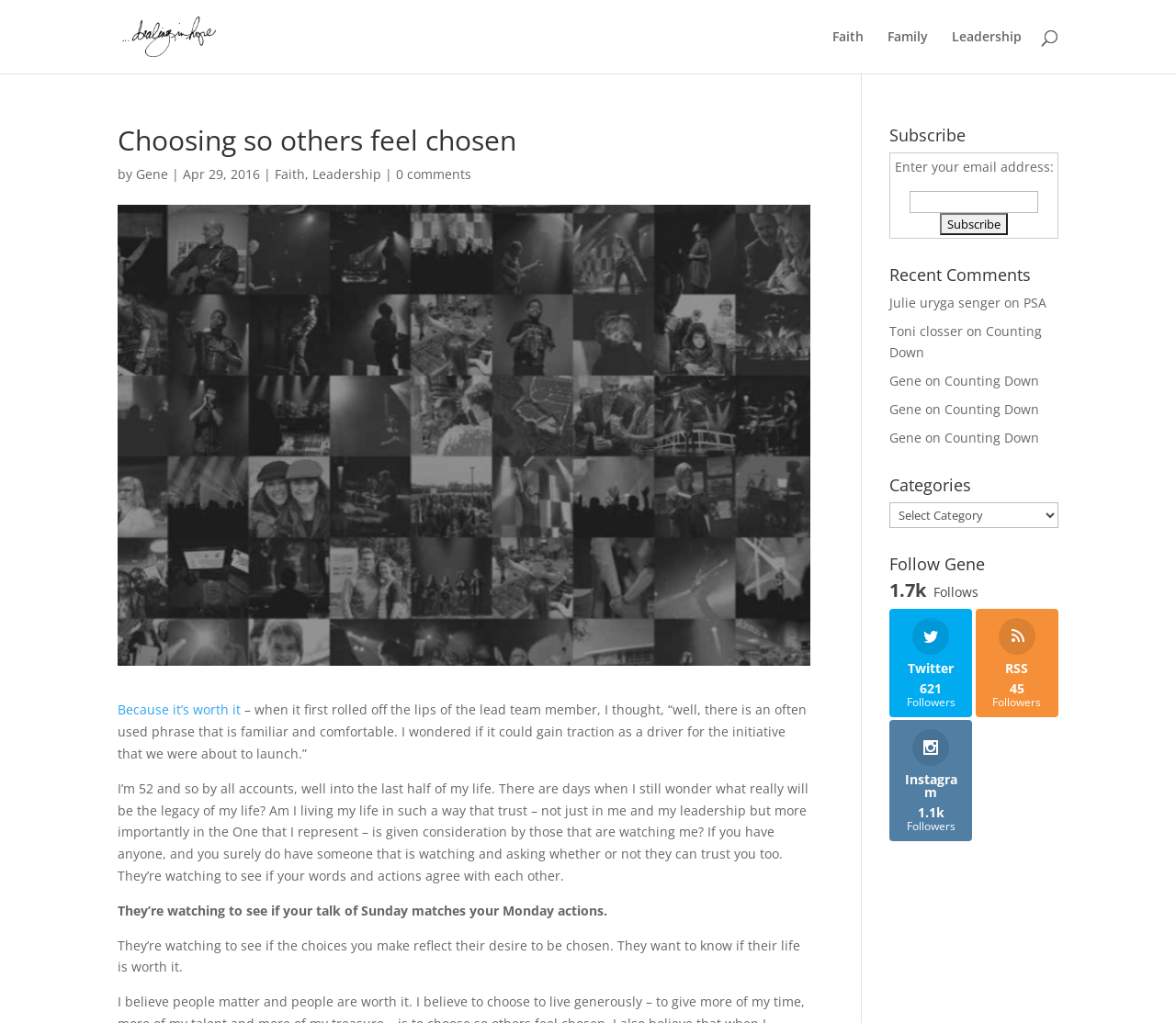Locate and extract the text of the main heading on the webpage.

Choosing so others feel chosen